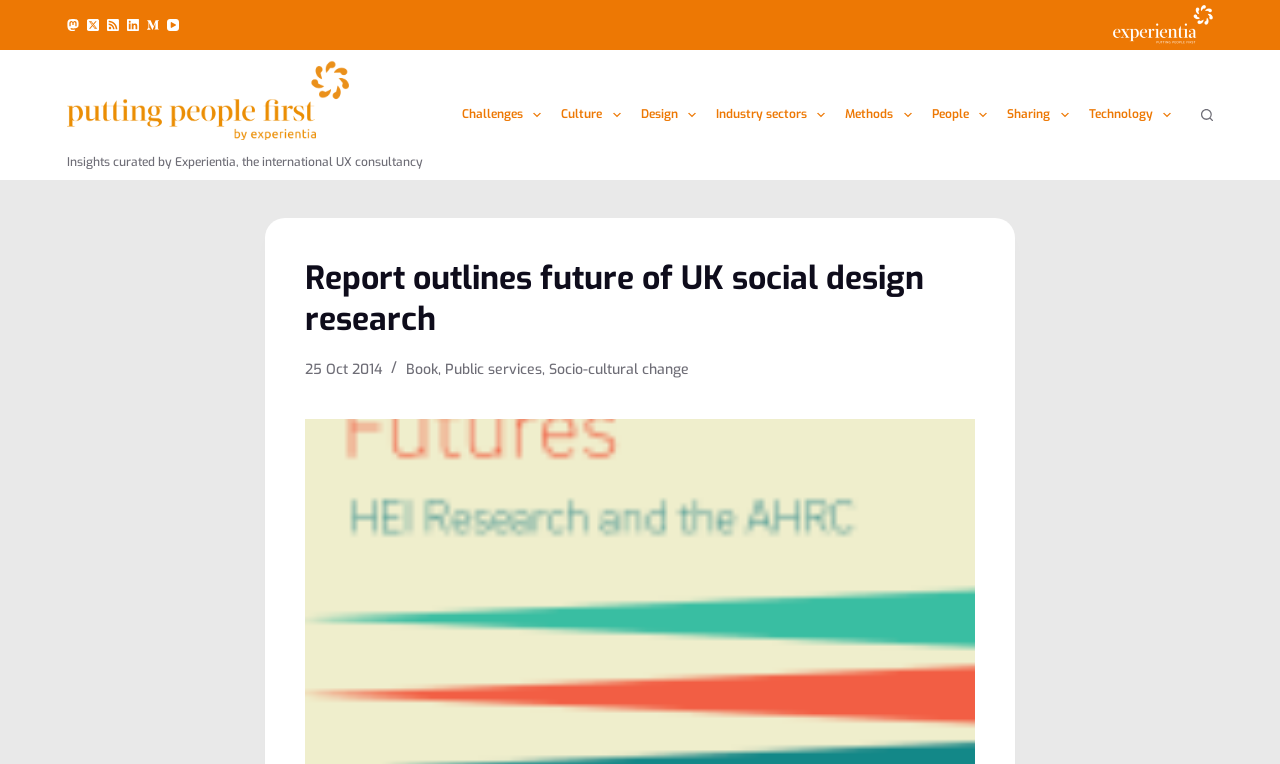Provide a thorough description of this webpage.

The webpage appears to be a blog or article page from Experientia, an international UX consultancy. At the top left, there is a "Skip to content" link, followed by a row of social media links, including Mastodon, Twitter, RSS, LinkedIn, Medium, and YouTube. 

Below the social media links, there is a large header section that spans almost the entire width of the page. The header section contains a logo or image with the text "putting people first – by Experientia" and a brief description "Insights curated by Experientia, the international UX consultancy".

To the right of the header section, there is a horizontal navigation menu with several menu items, including "Challenges", "Culture", "Design", "Industry sectors", "Methods", "People", "Sharing", and "Technology". Each menu item has a corresponding icon or image.

Below the navigation menu, there is a search button at the top right corner of the page. The main content of the page is a report or article titled "Report outlines future of UK social design research", which is dated "25 Oct 2014". The article is categorized under "Book", "Public services", and "Socio-cultural change".